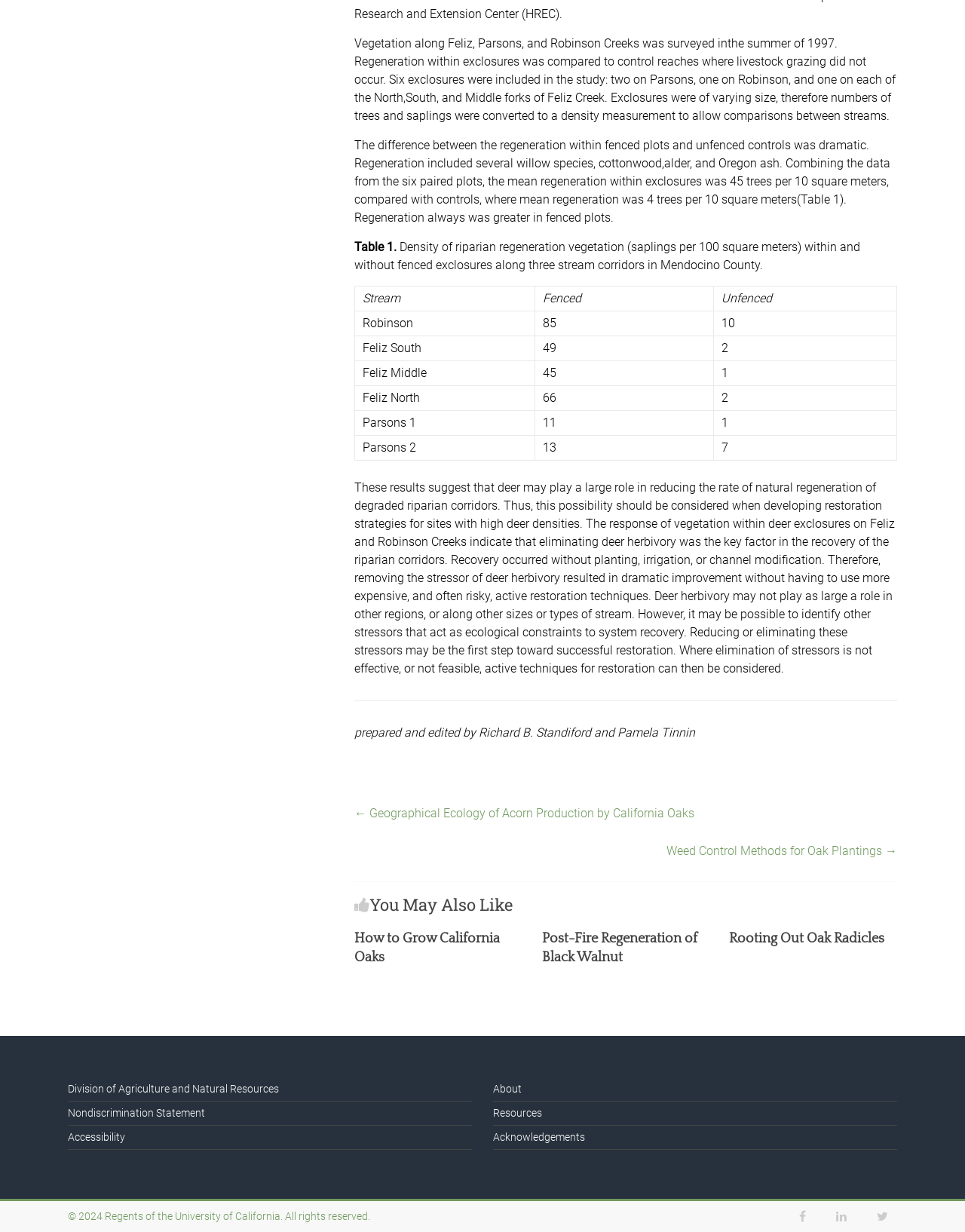Please determine the bounding box coordinates for the UI element described here. Use the format (top-left x, top-left y, bottom-right x, bottom-right y) with values bounded between 0 and 1: Nondiscrimination Statement

[0.07, 0.899, 0.212, 0.908]